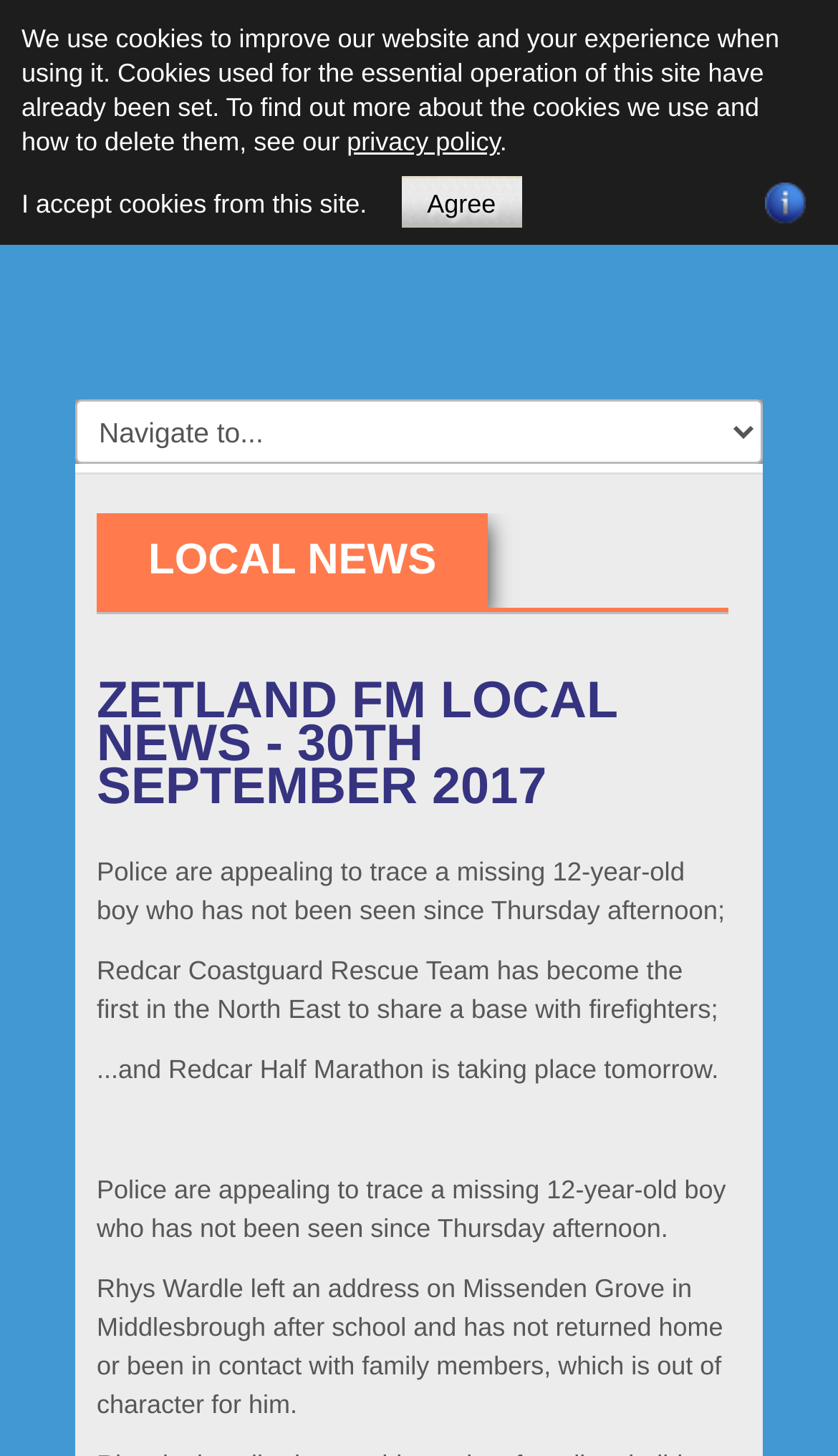Please identify the bounding box coordinates of the clickable area that will allow you to execute the instruction: "Go to Facebook page".

[0.092, 0.012, 0.205, 0.041]